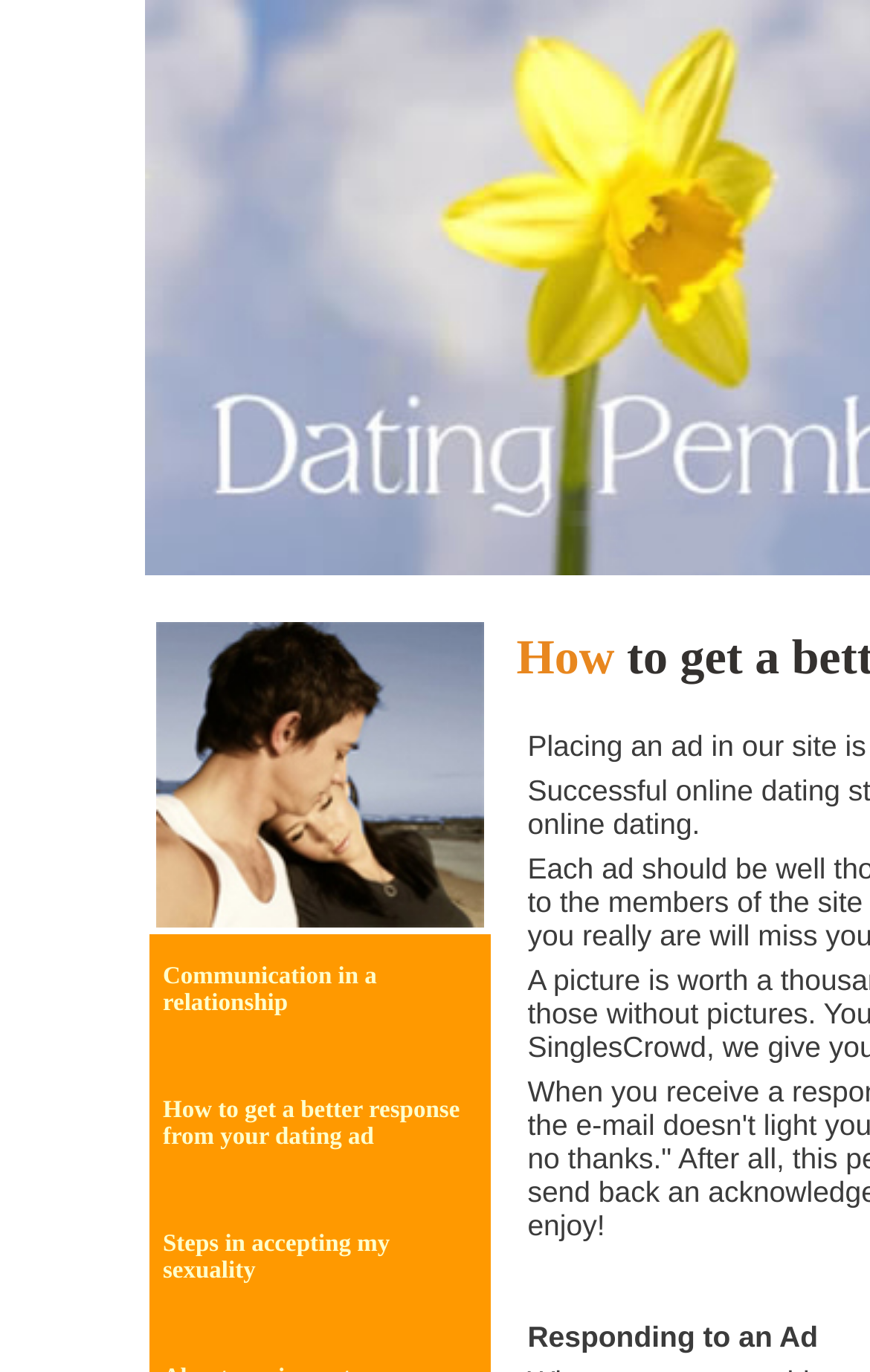Please provide the bounding box coordinate of the region that matches the element description: Steps in accepting my sexuality. Coordinates should be in the format (top-left x, top-left y, bottom-right x, bottom-right y) and all values should be between 0 and 1.

[0.187, 0.897, 0.448, 0.936]